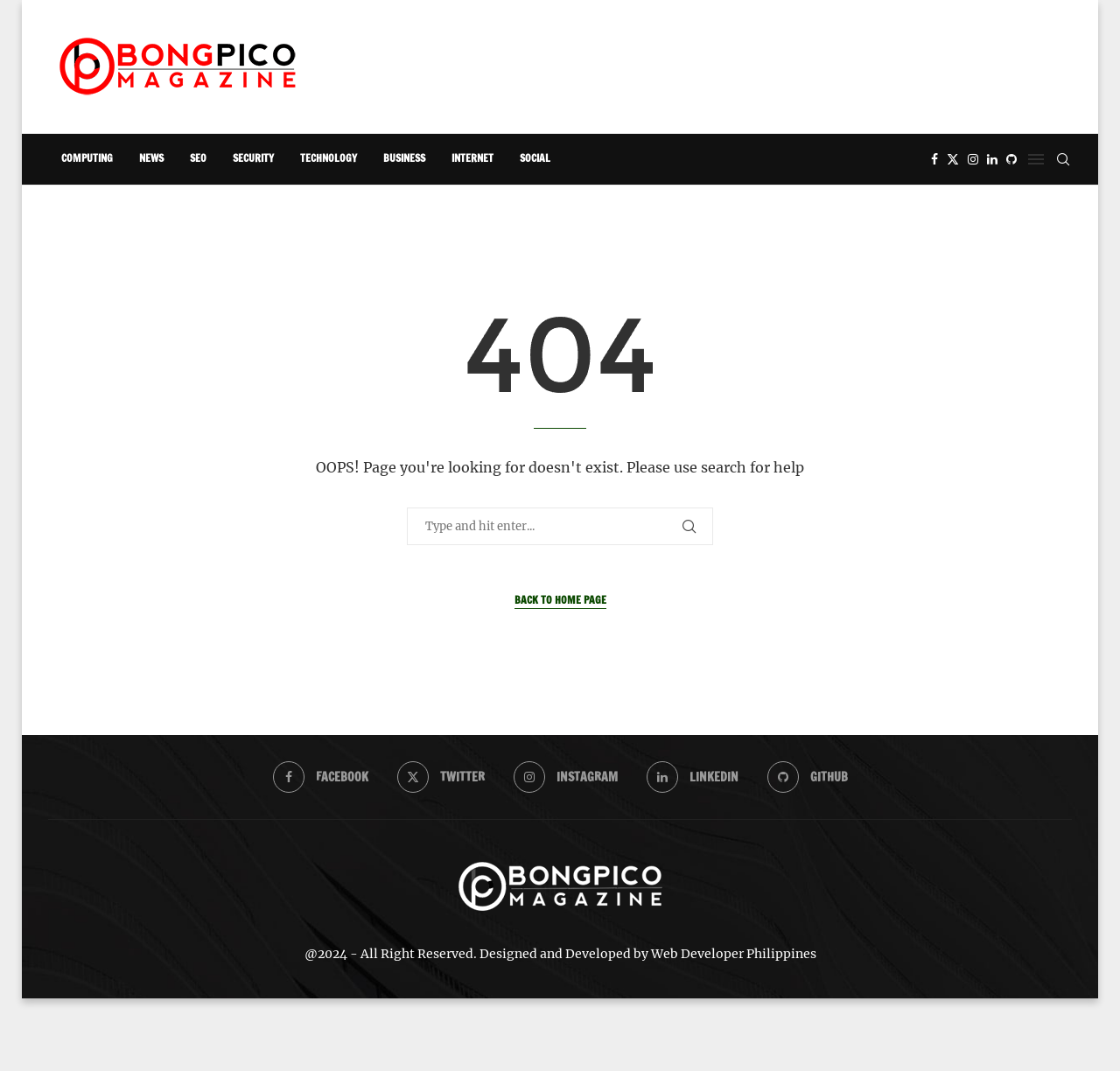What is the error message on this page?
Give a comprehensive and detailed explanation for the question.

The error message 'Page Not Found' is displayed on the webpage, indicating that the requested page is not available.